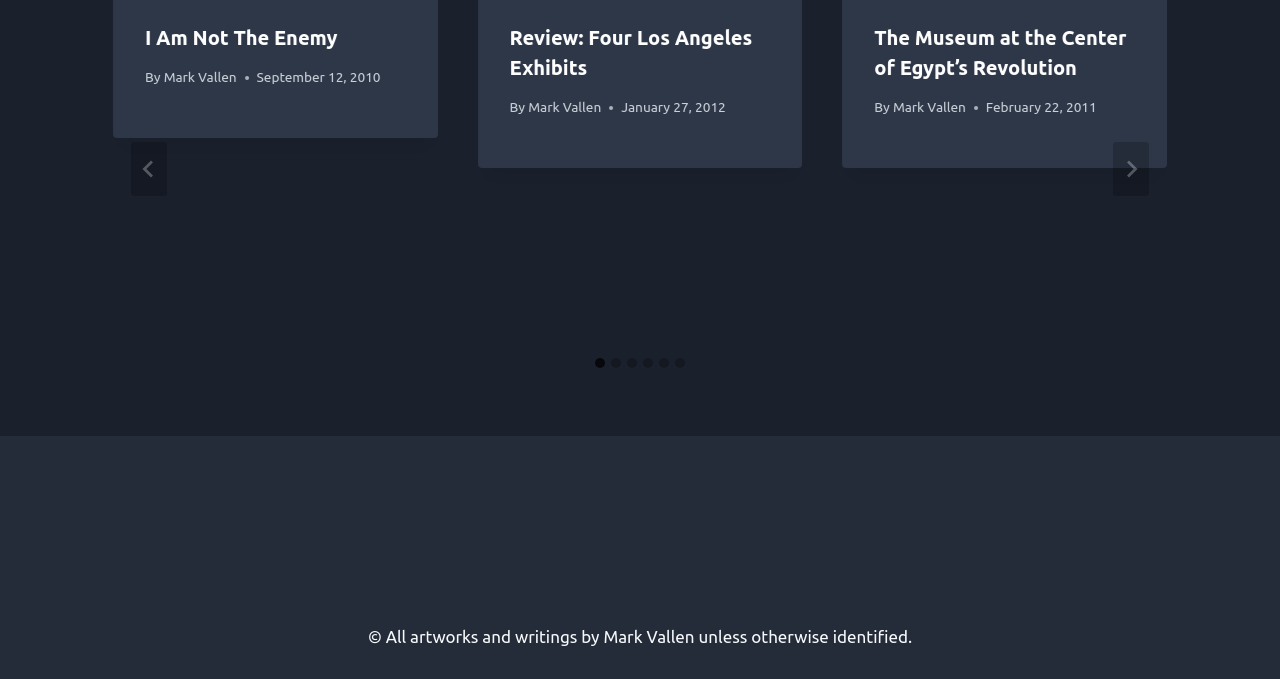Identify the bounding box coordinates for the element you need to click to achieve the following task: "Read the article 'I Am Not The Enemy'". Provide the bounding box coordinates as four float numbers between 0 and 1, in the form [left, top, right, bottom].

[0.113, 0.039, 0.264, 0.073]